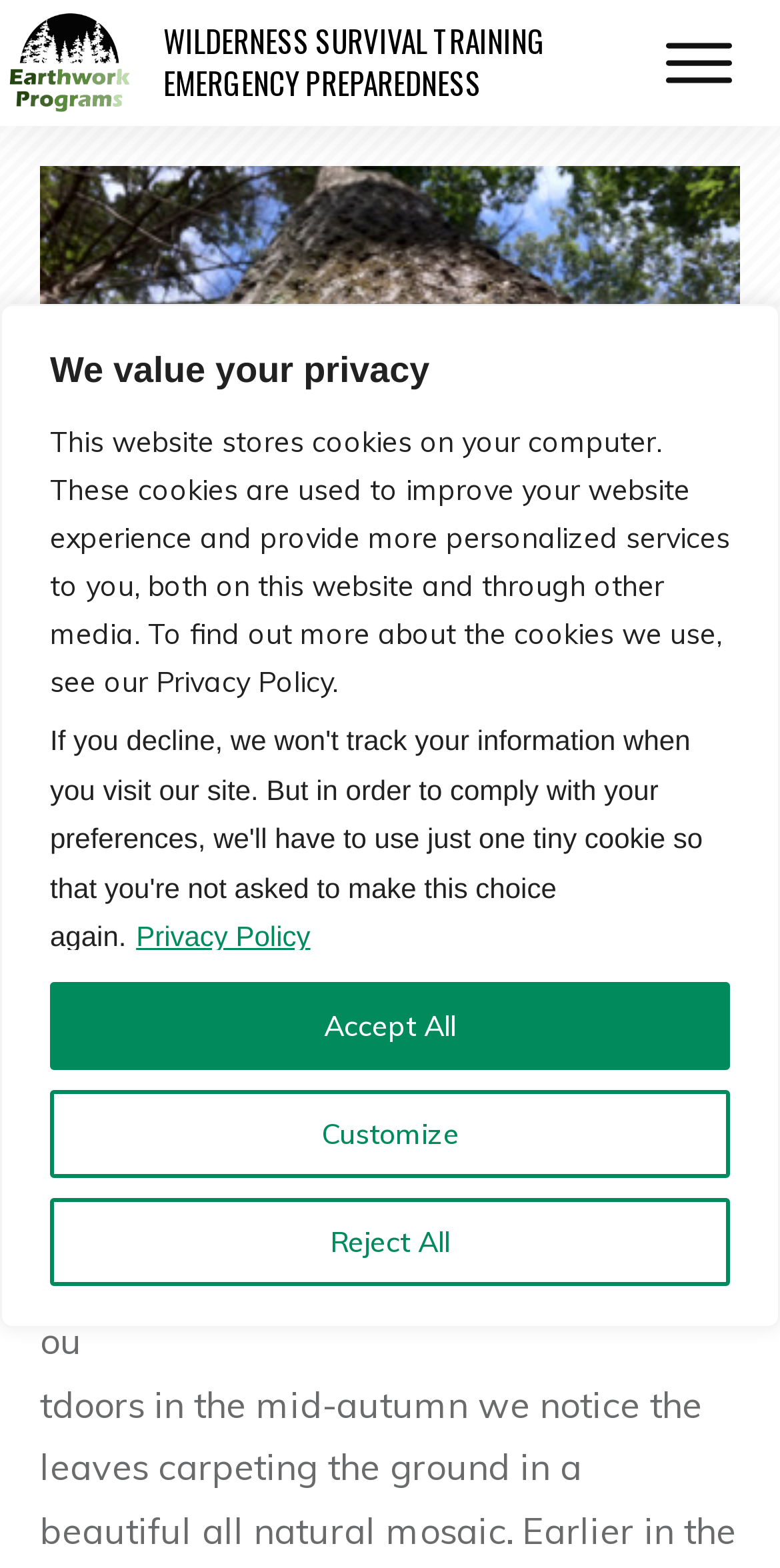How many images are on this webpage? Based on the image, give a response in one word or a short phrase.

3